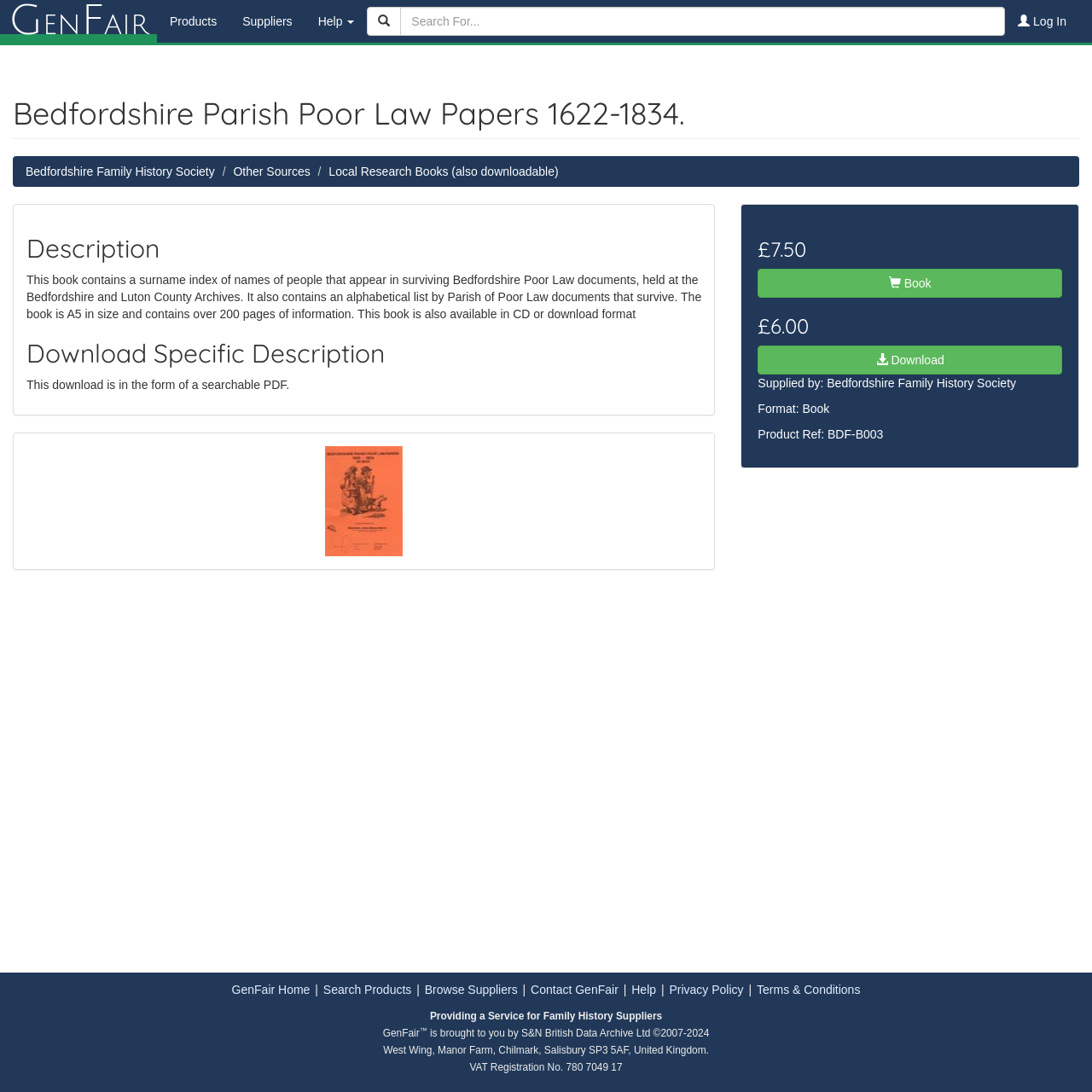Determine the bounding box coordinates of the clickable region to execute the instruction: "Search for products". The coordinates should be four float numbers between 0 and 1, denoted as [left, top, right, bottom].

[0.023, 0.006, 0.977, 0.033]